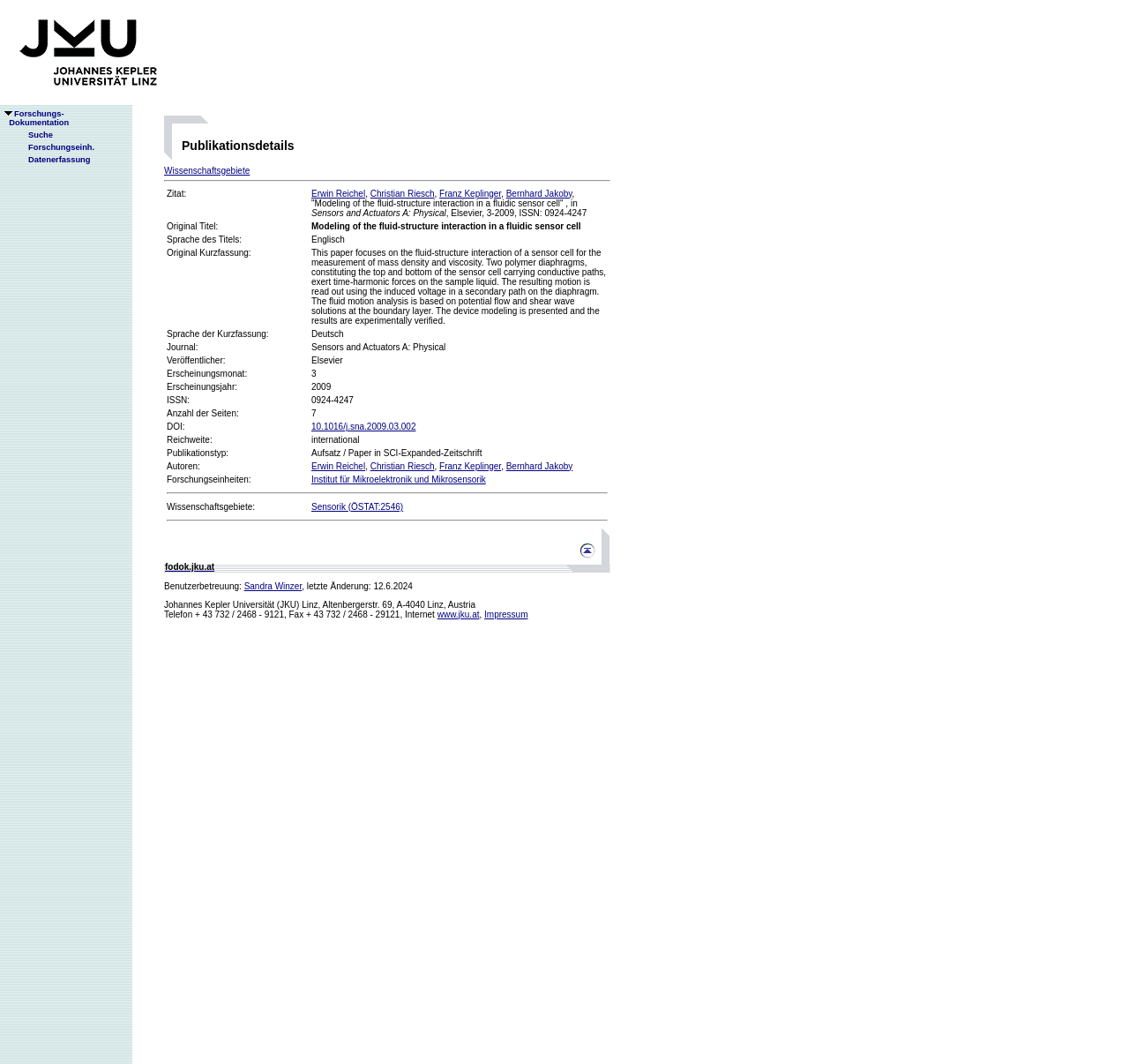Look at the image and write a detailed answer to the question: 
What is the title of the publication?

The title of the publication can be found in the publication details section, which is located in the main content area of the webpage. It is specified as 'Modeling of the fluid-structure interaction in a fluidic sensor cell'.